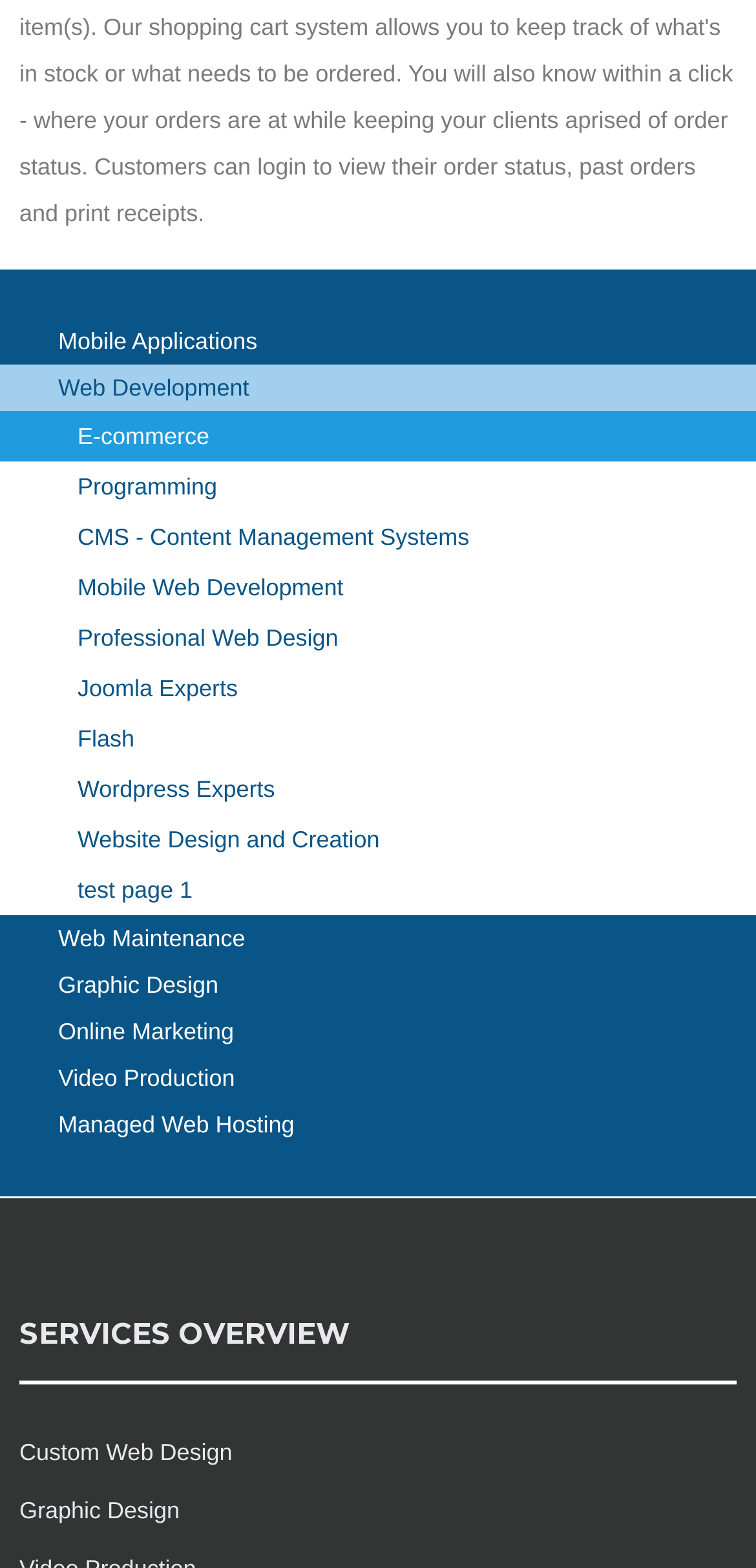How many 'Graphic Design' links are there?
Use the information from the image to give a detailed answer to the question.

There are two 'Graphic Design' links on the webpage. One is located at [0.0, 0.614, 1.0, 0.644] and the other is located at [0.026, 0.955, 0.238, 0.972].